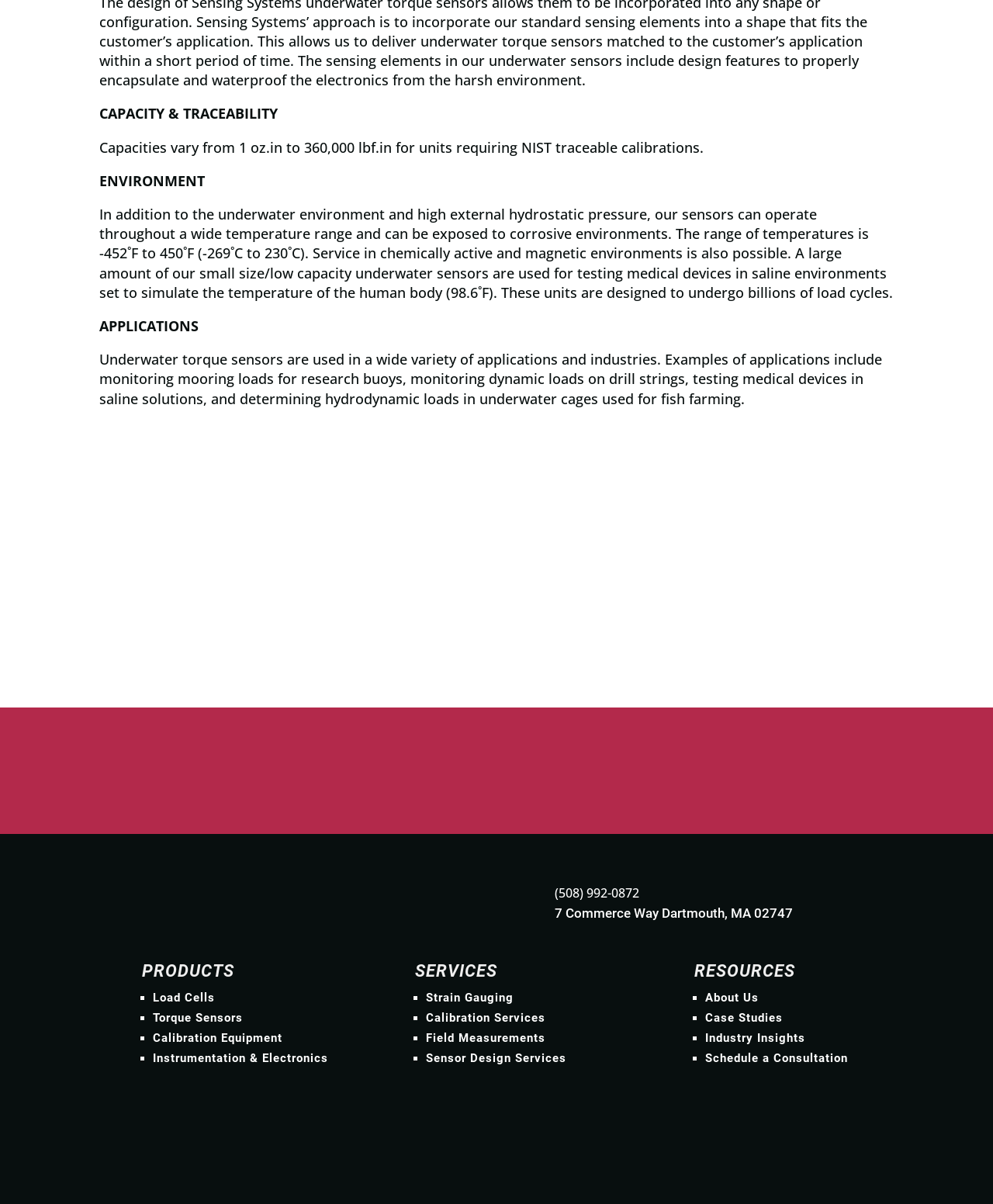Locate the bounding box coordinates of the segment that needs to be clicked to meet this instruction: "View products".

[0.143, 0.799, 0.337, 0.82]